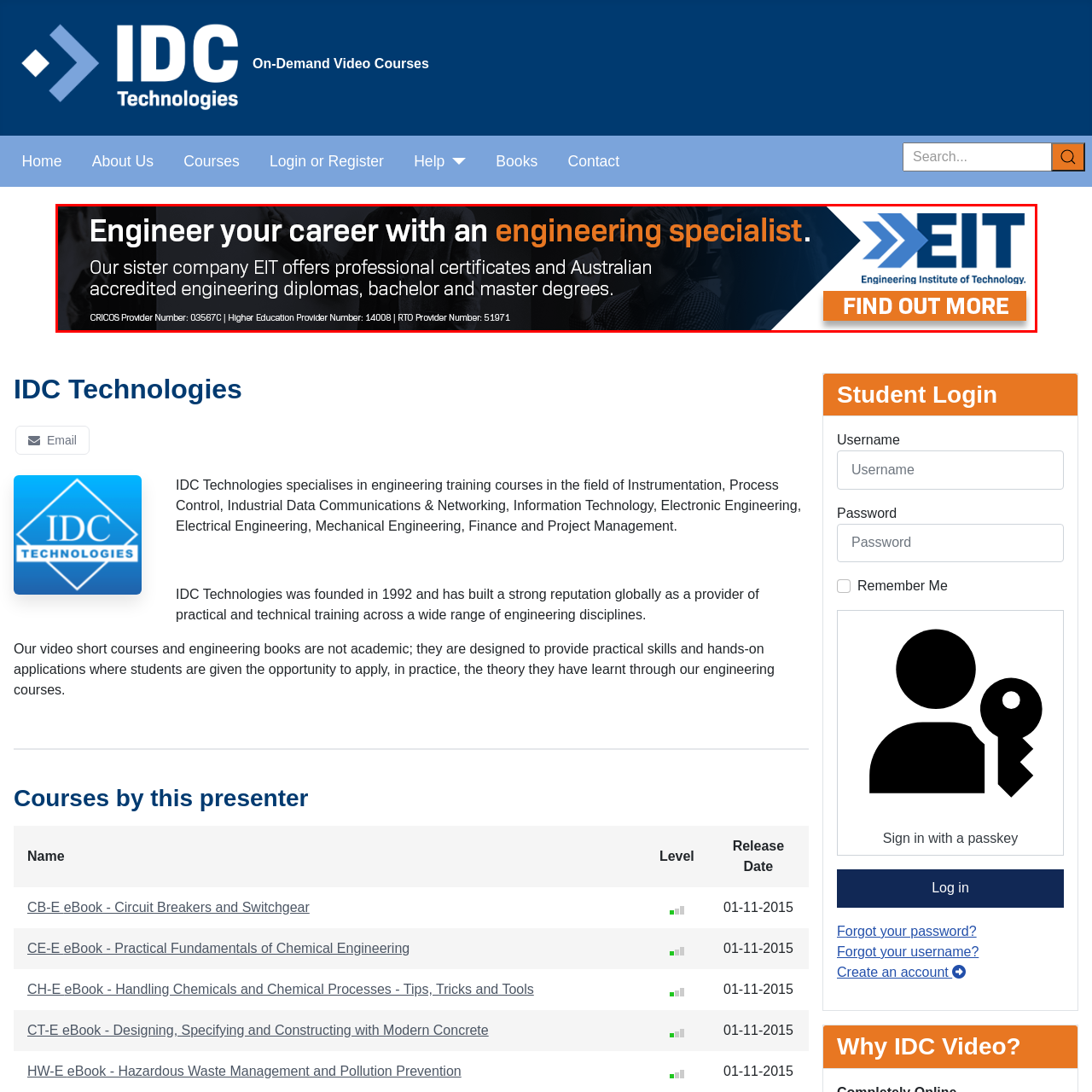Inspect the section within the red border, What type of degrees are offered by EIT? Provide a one-word or one-phrase answer.

Bachelor's, master's